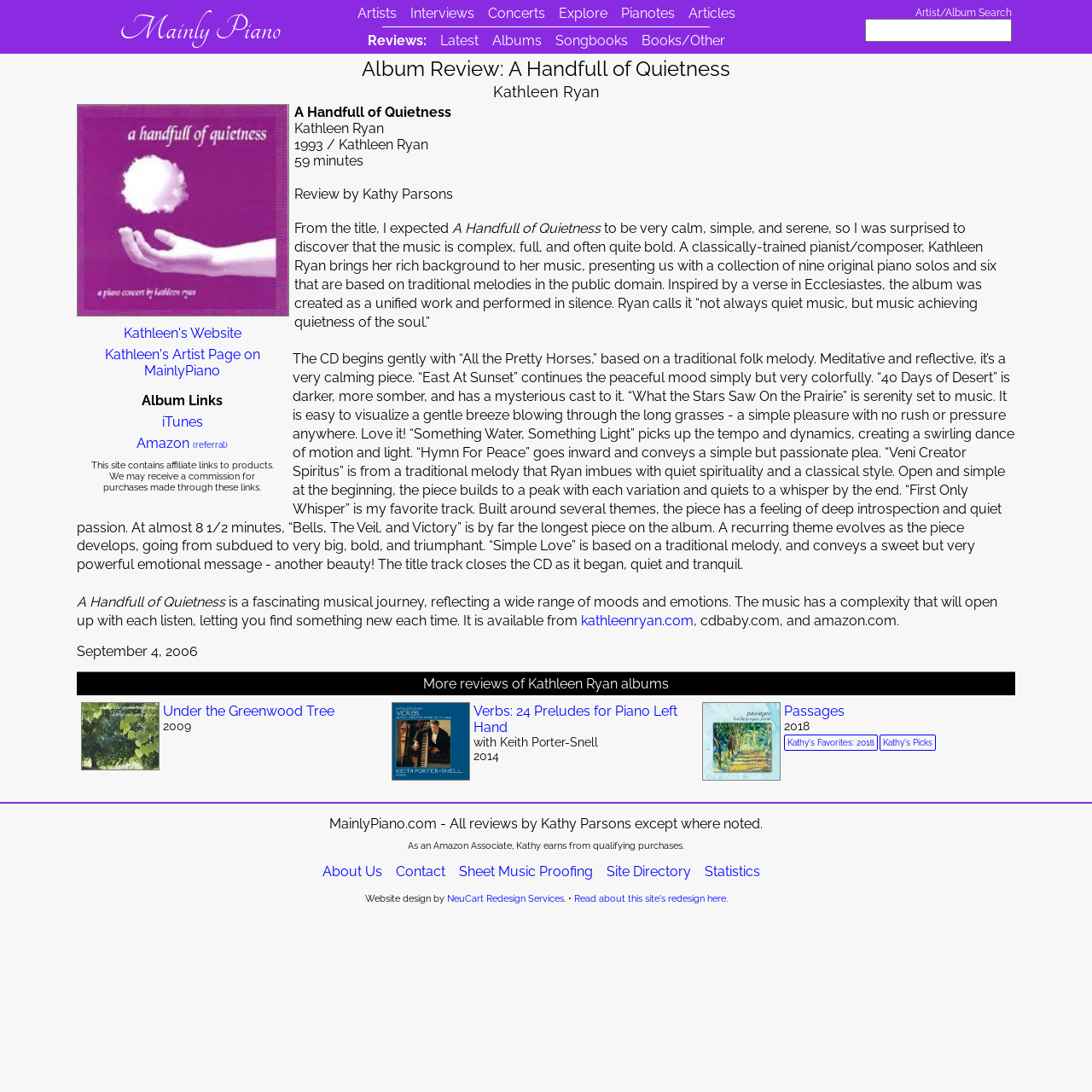With reference to the image, please provide a detailed answer to the following question: What is the website where the album can be purchased?

The websites where the album can be purchased can be found in the StaticText element with bounding box coordinates [0.07, 0.544, 0.913, 0.576], which contains the text 'It is available from kathleenryan.com, cdbaby.com, and amazon.com'.